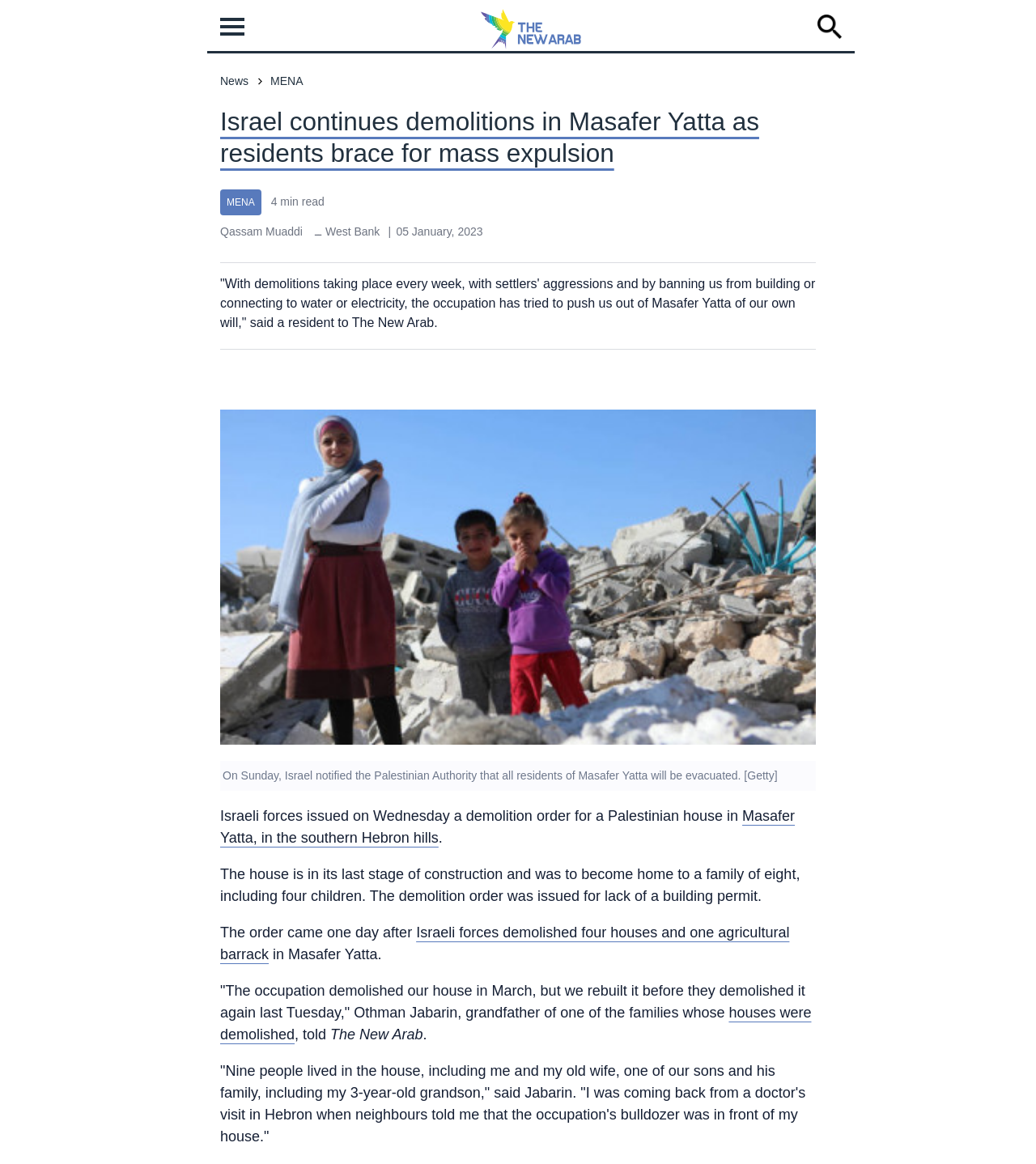Please locate the bounding box coordinates of the element that needs to be clicked to achieve the following instruction: "Click the Qassam Muaddi link". The coordinates should be four float numbers between 0 and 1, i.e., [left, top, right, bottom].

[0.212, 0.193, 0.292, 0.204]